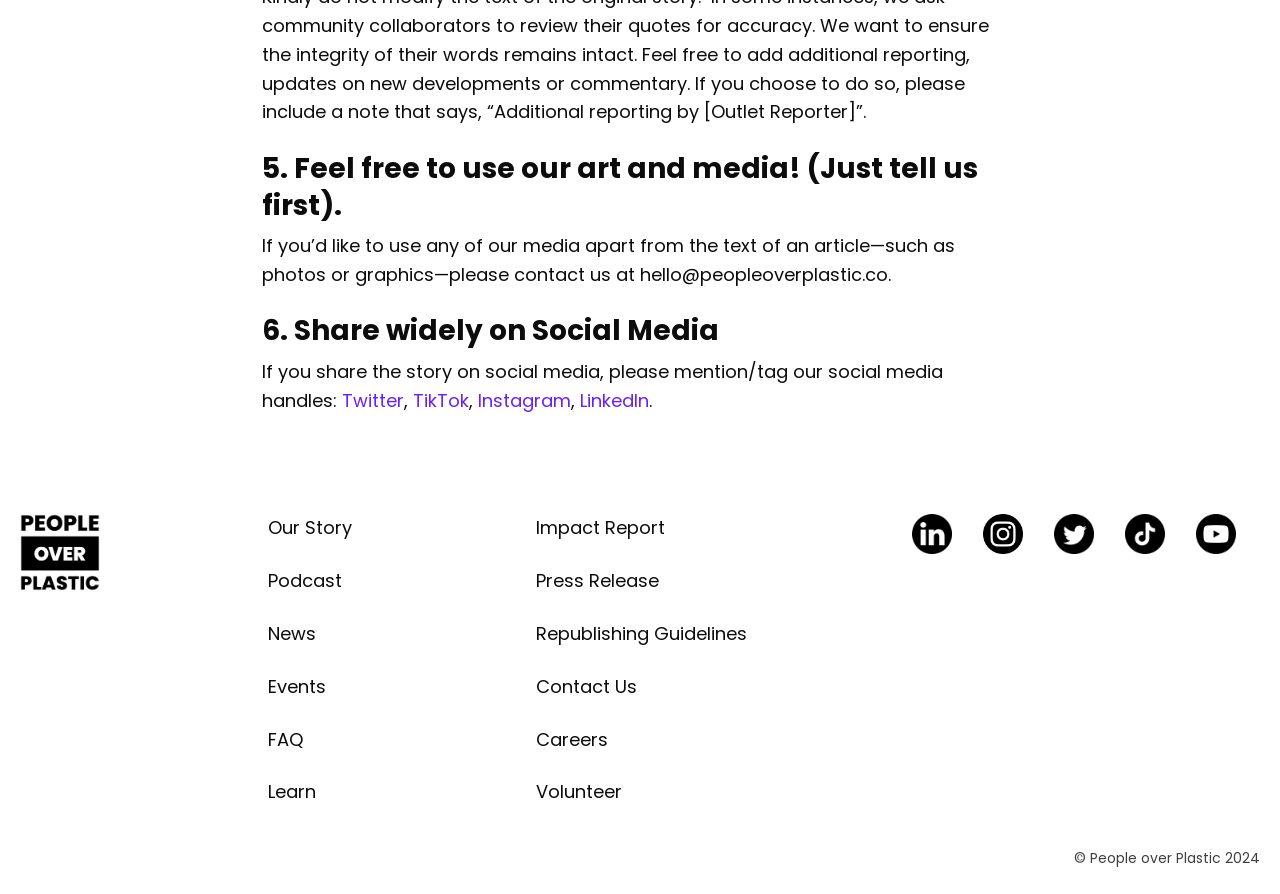Could you provide the bounding box coordinates for the portion of the screen to click to complete this instruction: "Learn more about the 'Project of the Month'"?

None